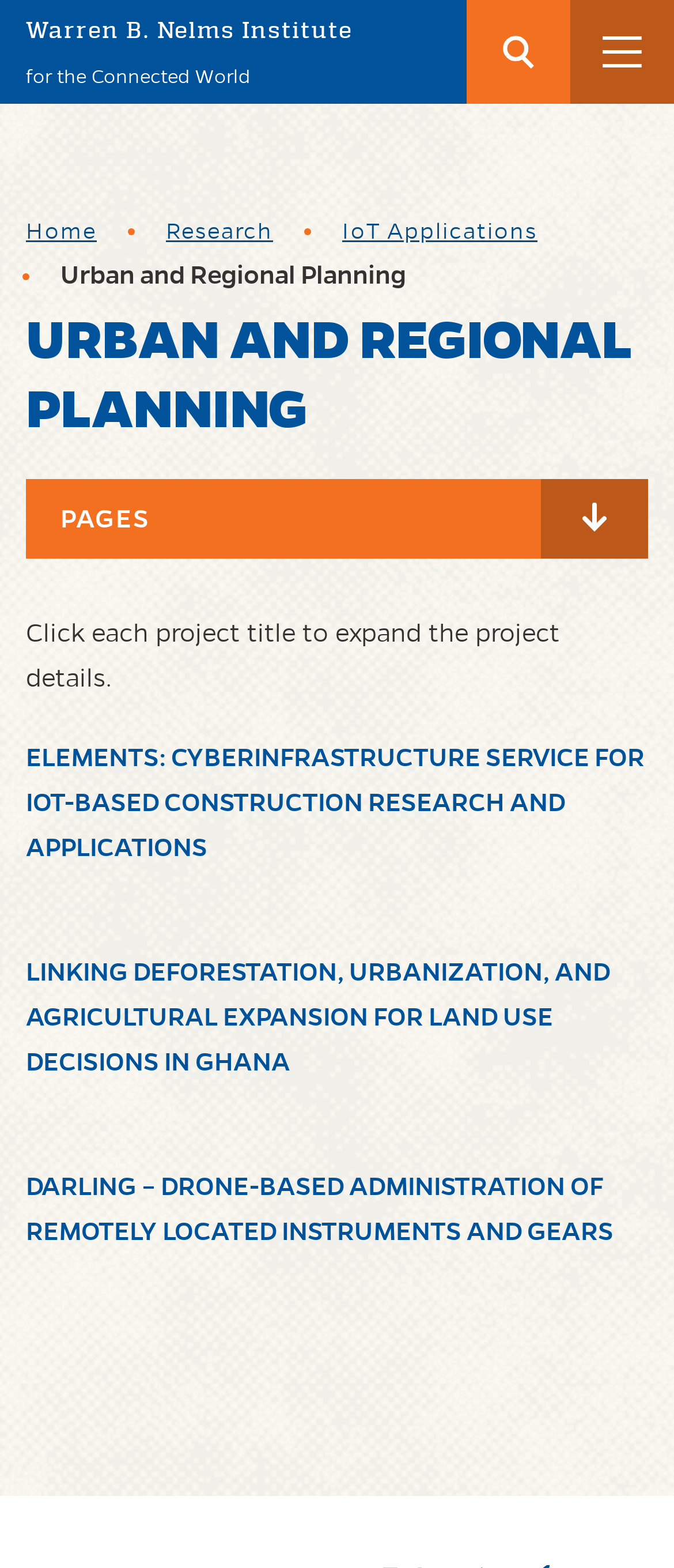How many buttons are in the top navigation bar?
Please provide a single word or phrase as the answer based on the screenshot.

2